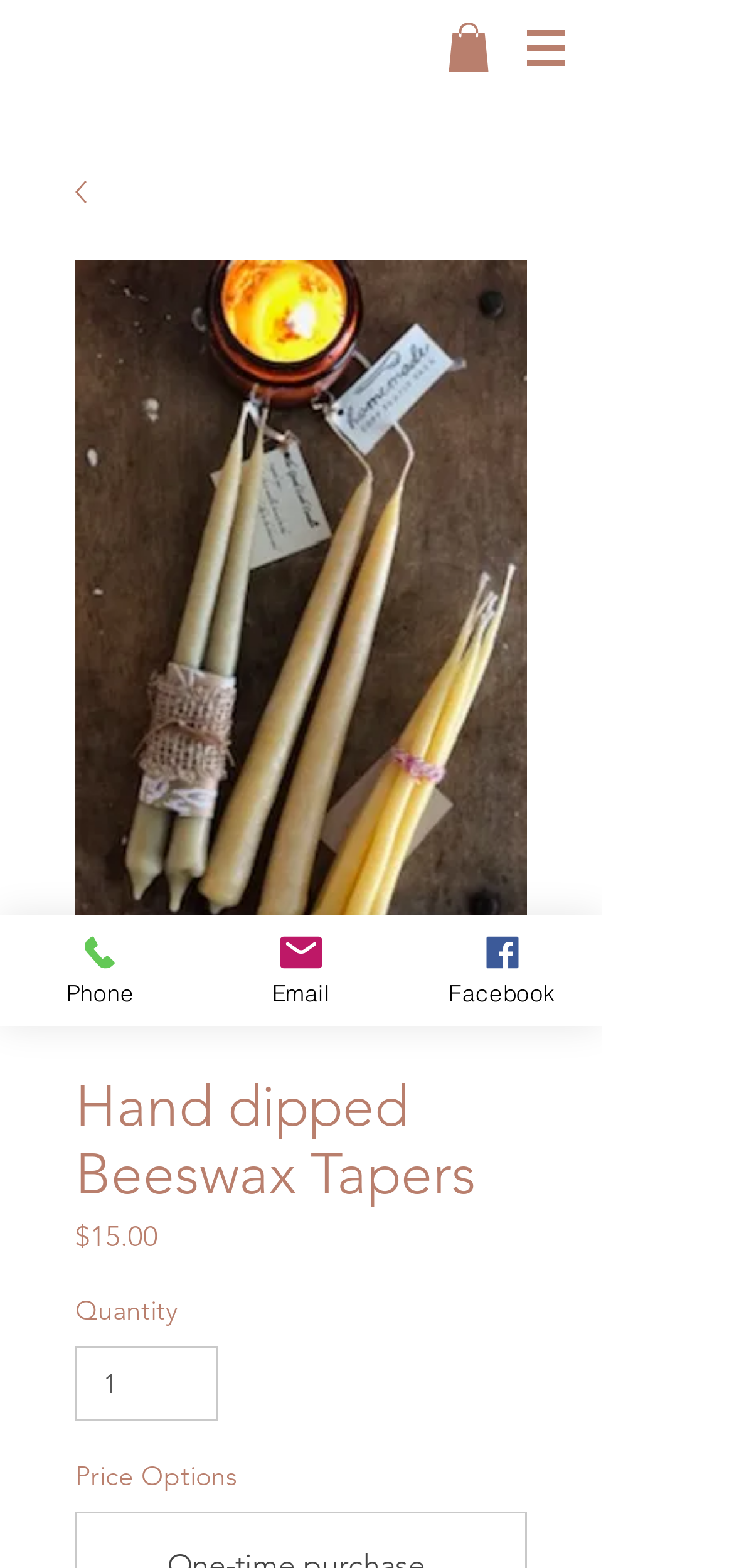Give a concise answer using one word or a phrase to the following question:
What is the minimum quantity I can buy?

1